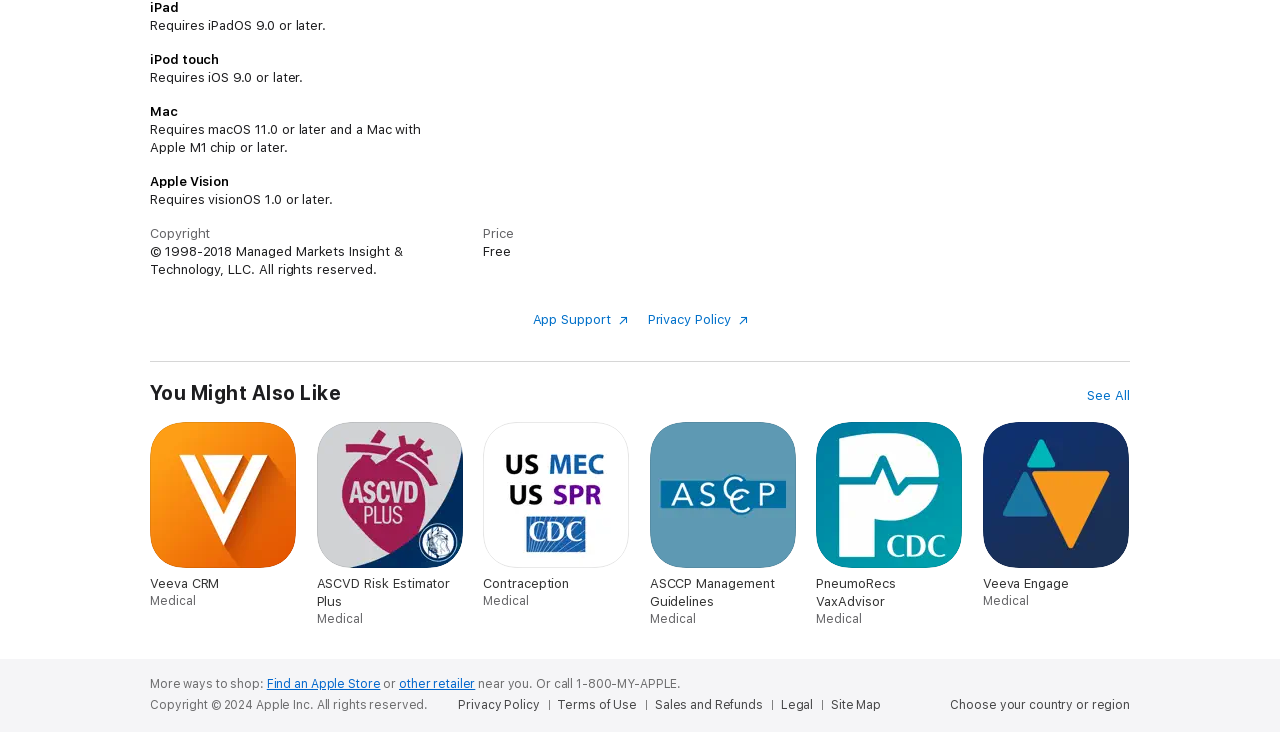Please determine the bounding box coordinates of the area that needs to be clicked to complete this task: 'Choose your country or region'. The coordinates must be four float numbers between 0 and 1, formatted as [left, top, right, bottom].

[0.743, 0.952, 0.883, 0.974]